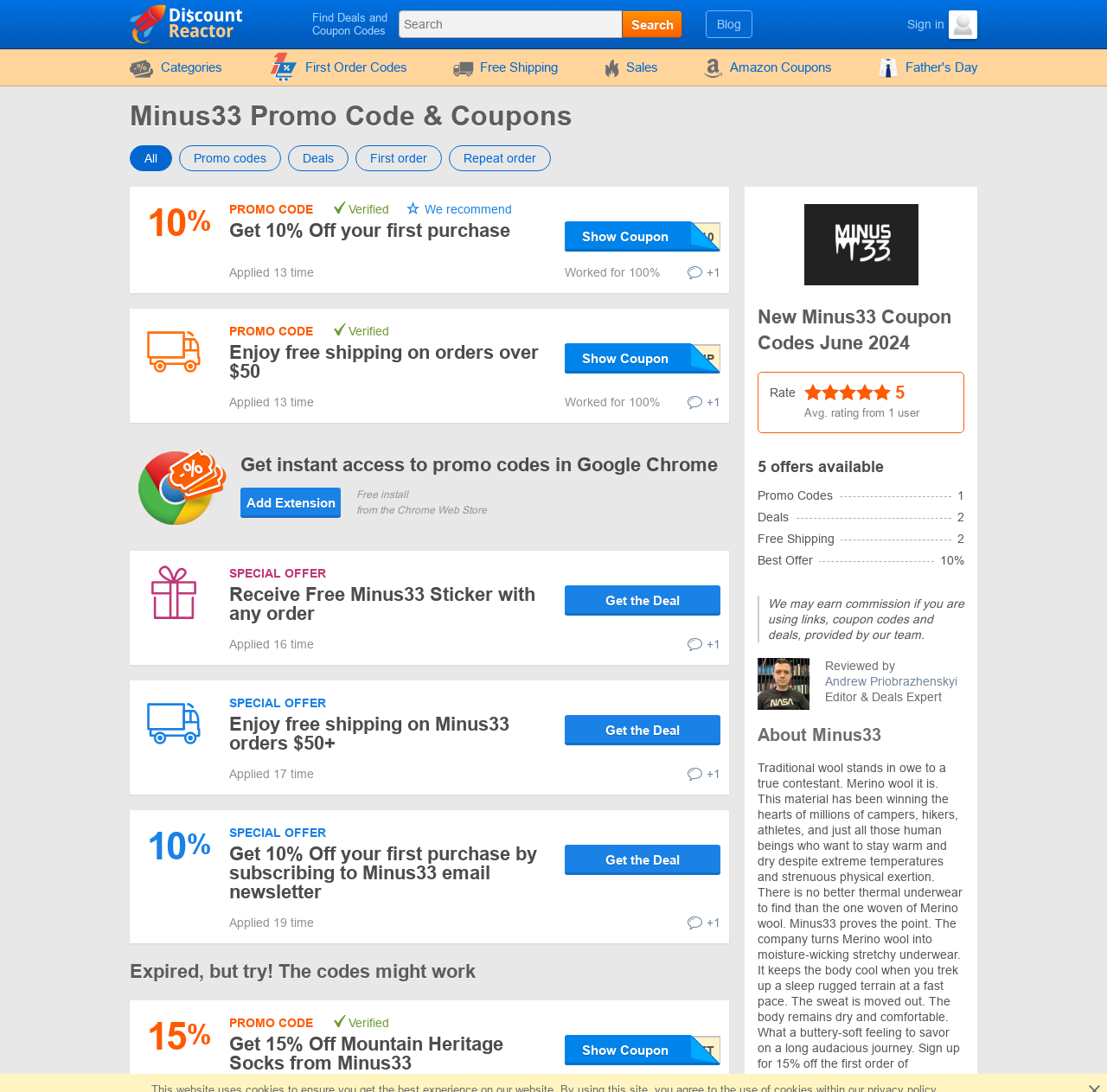Please mark the clickable region by giving the bounding box coordinates needed to complete this instruction: "Sign in".

[0.766, 0.009, 0.883, 0.035]